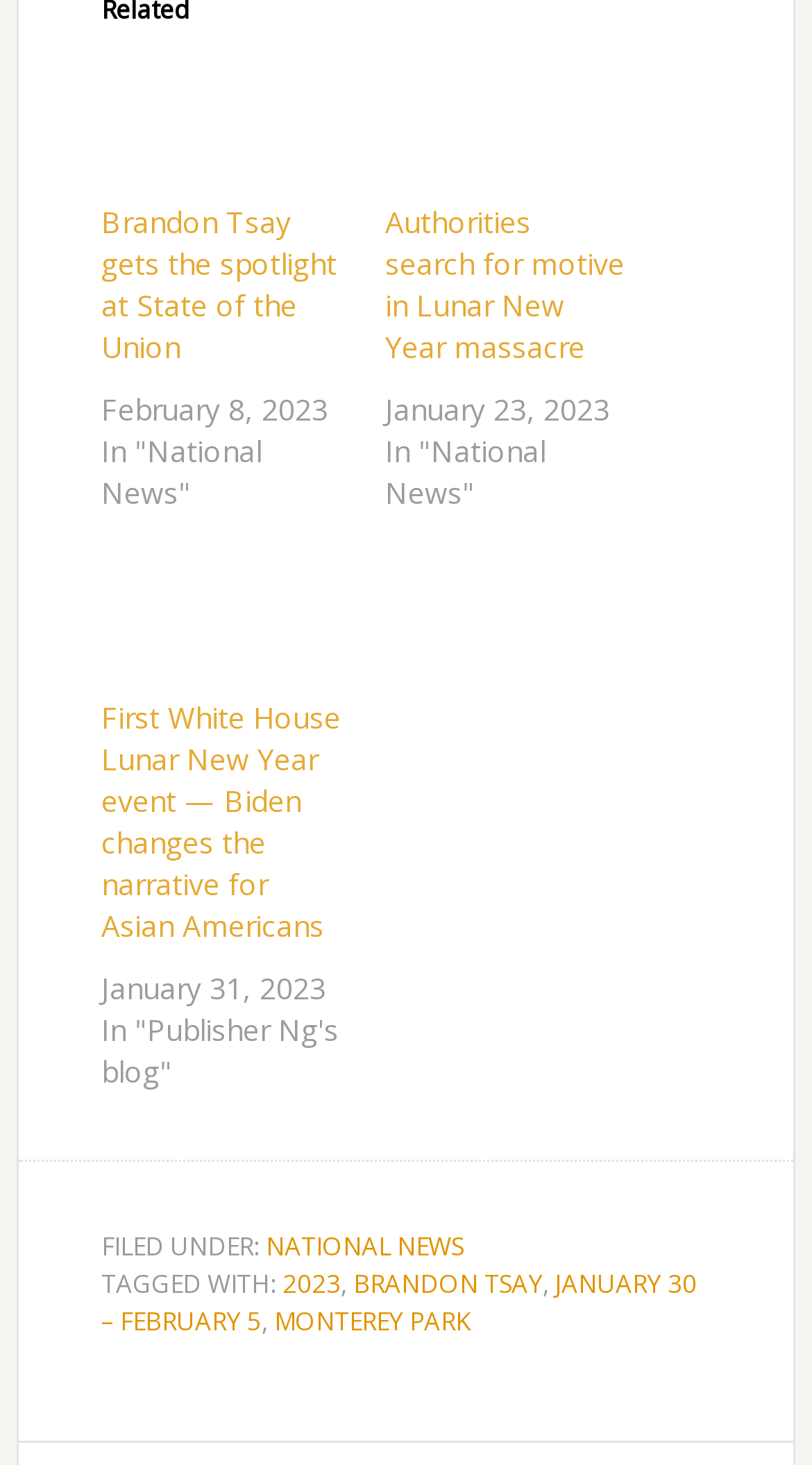How many links are in the footer section?
Answer the question with a detailed and thorough explanation.

I counted the number of links in the footer section and found that there are five of them, which are 'NATIONAL NEWS', '2023', 'BRANDON TSAY', 'JANUARY 30 – FEBRUARY 5', and 'MONTEREY PARK'.